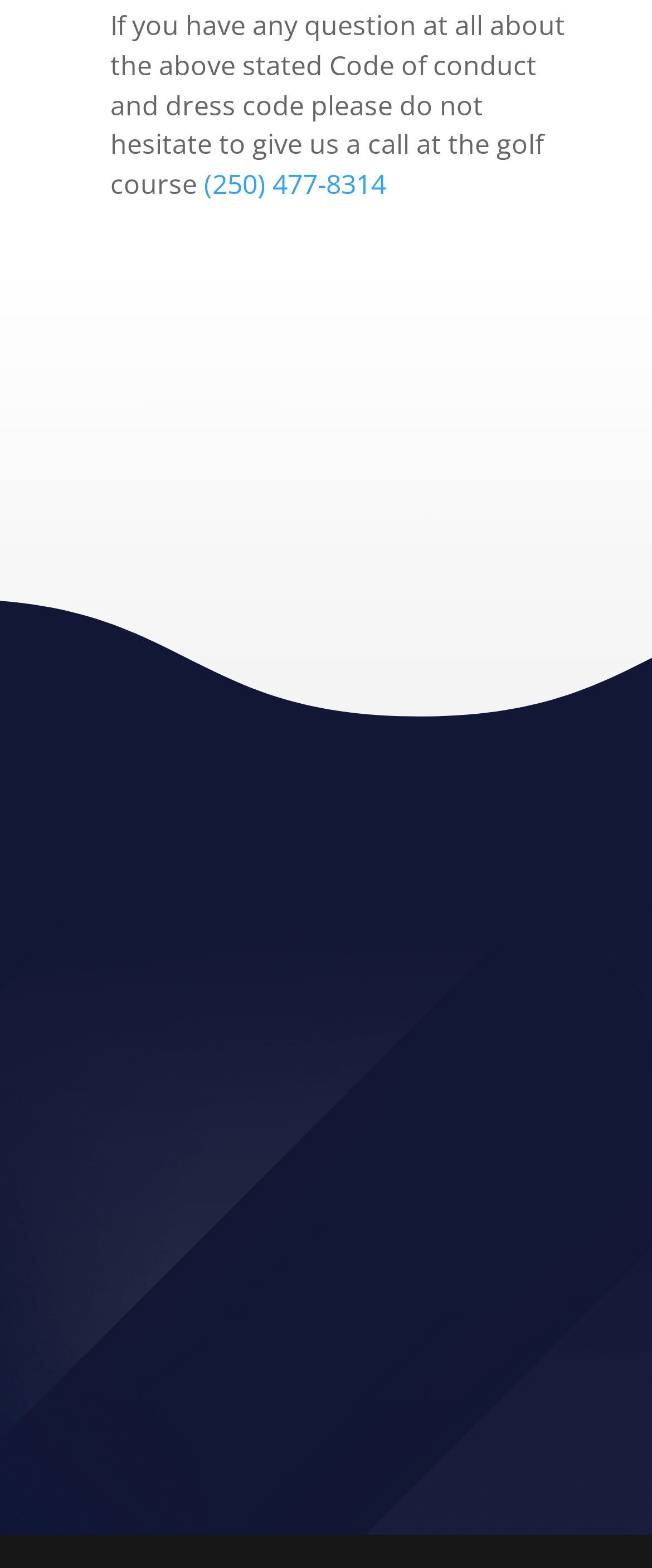What is the email address to contact the golf course?
Give a single word or phrase answer based on the content of the image.

info@mountdouggolf.ca